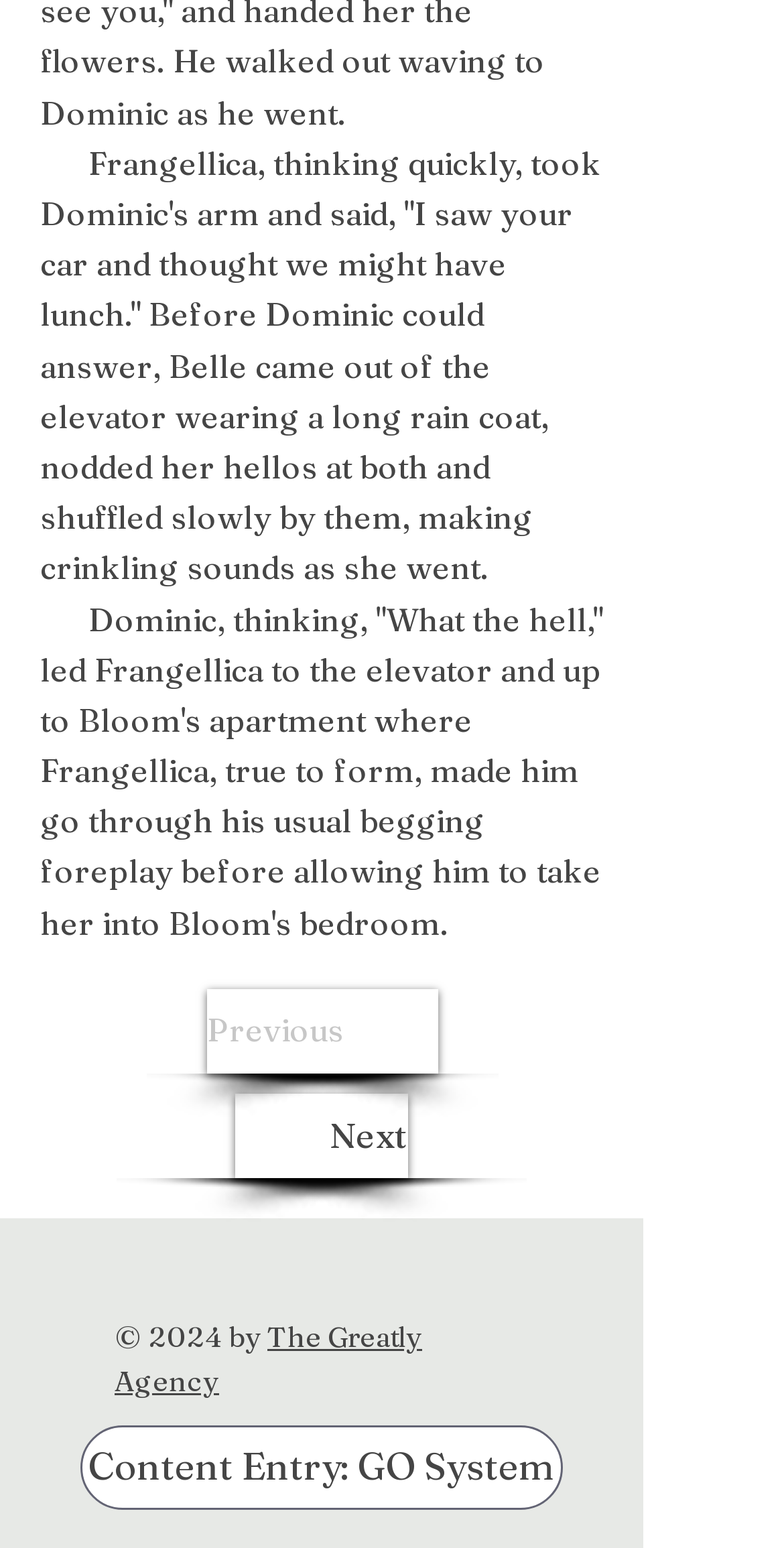Give a concise answer using only one word or phrase for this question:
What is the name of the agency at the bottom?

The Greatly Agency